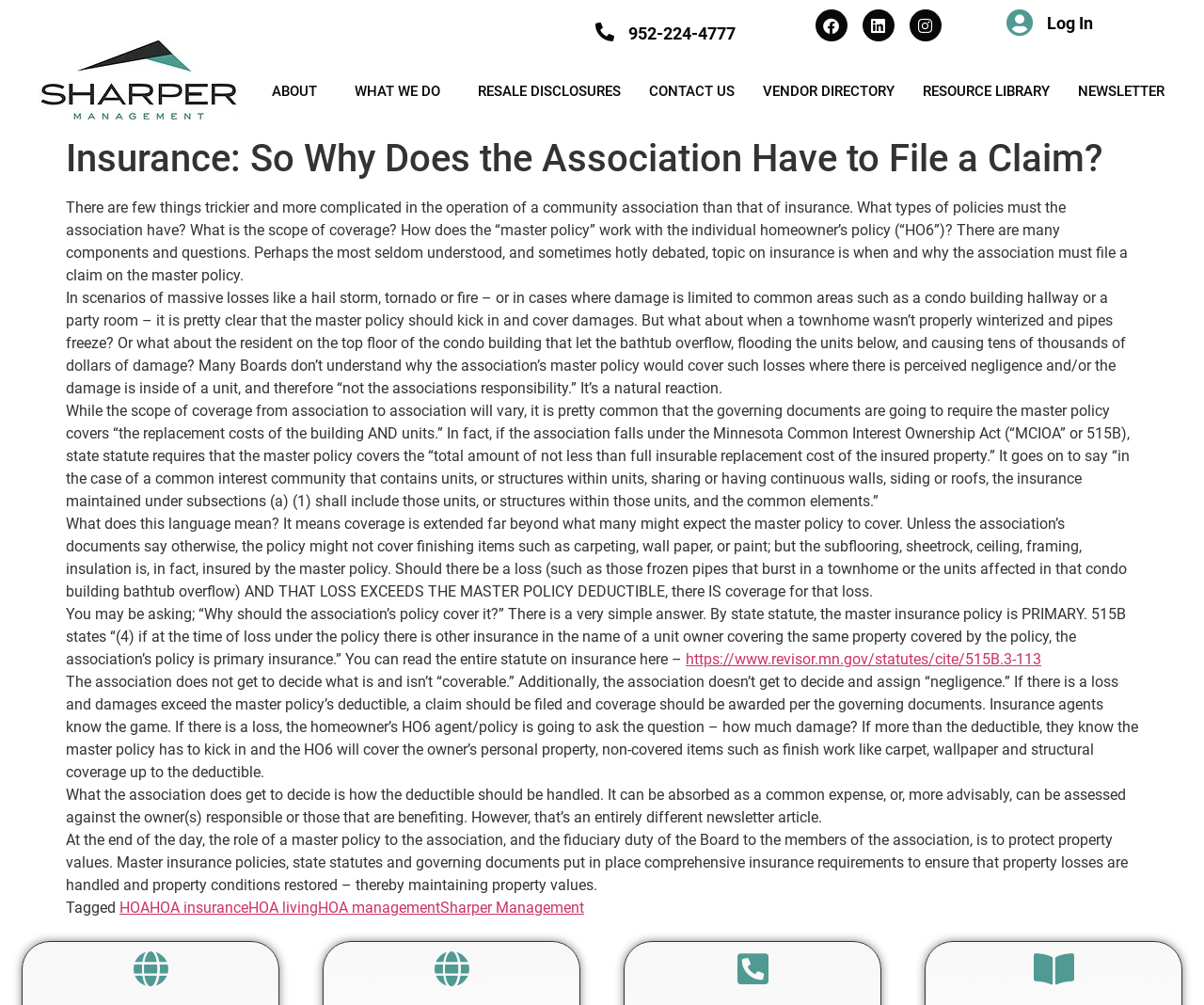Determine the bounding box coordinates for the clickable element required to fulfill the instruction: "Visit the Facebook page". Provide the coordinates as four float numbers between 0 and 1, i.e., [left, top, right, bottom].

[0.677, 0.009, 0.704, 0.041]